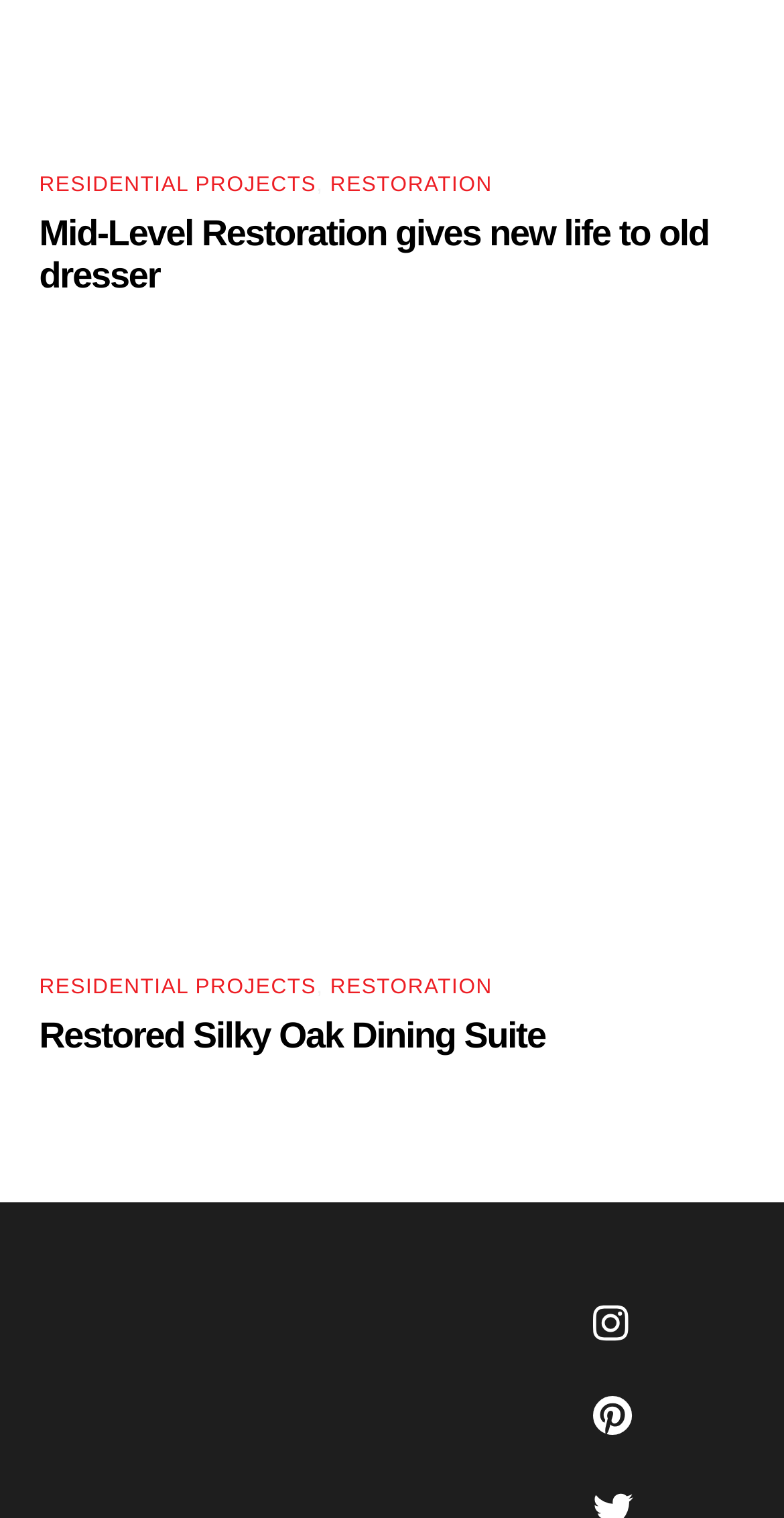Provide the bounding box coordinates of the area you need to click to execute the following instruction: "Explore Restoration".

[0.05, 0.593, 0.95, 0.616]